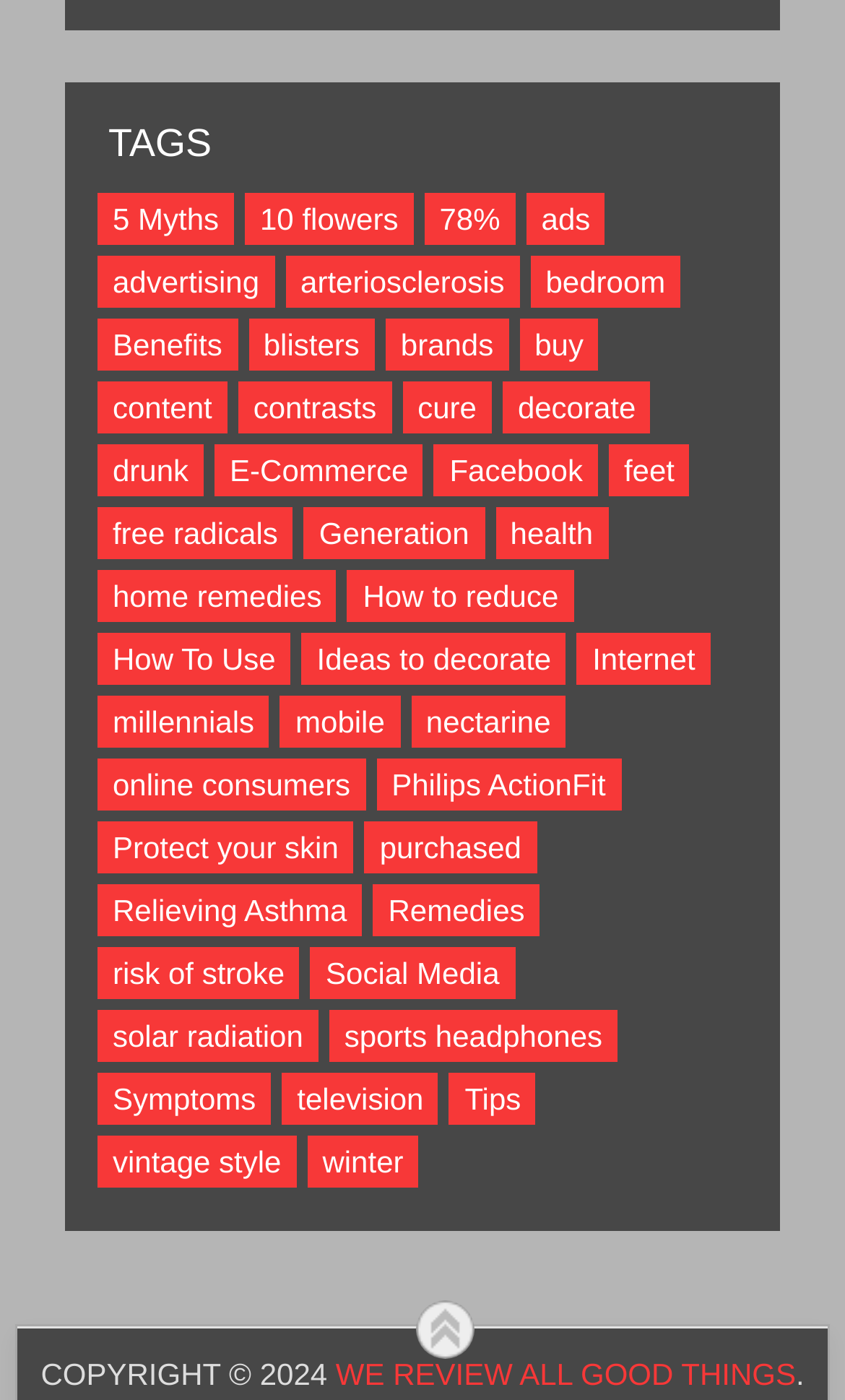Provide your answer in one word or a succinct phrase for the question: 
What is the category of the link '5 Myths'?

TAGS